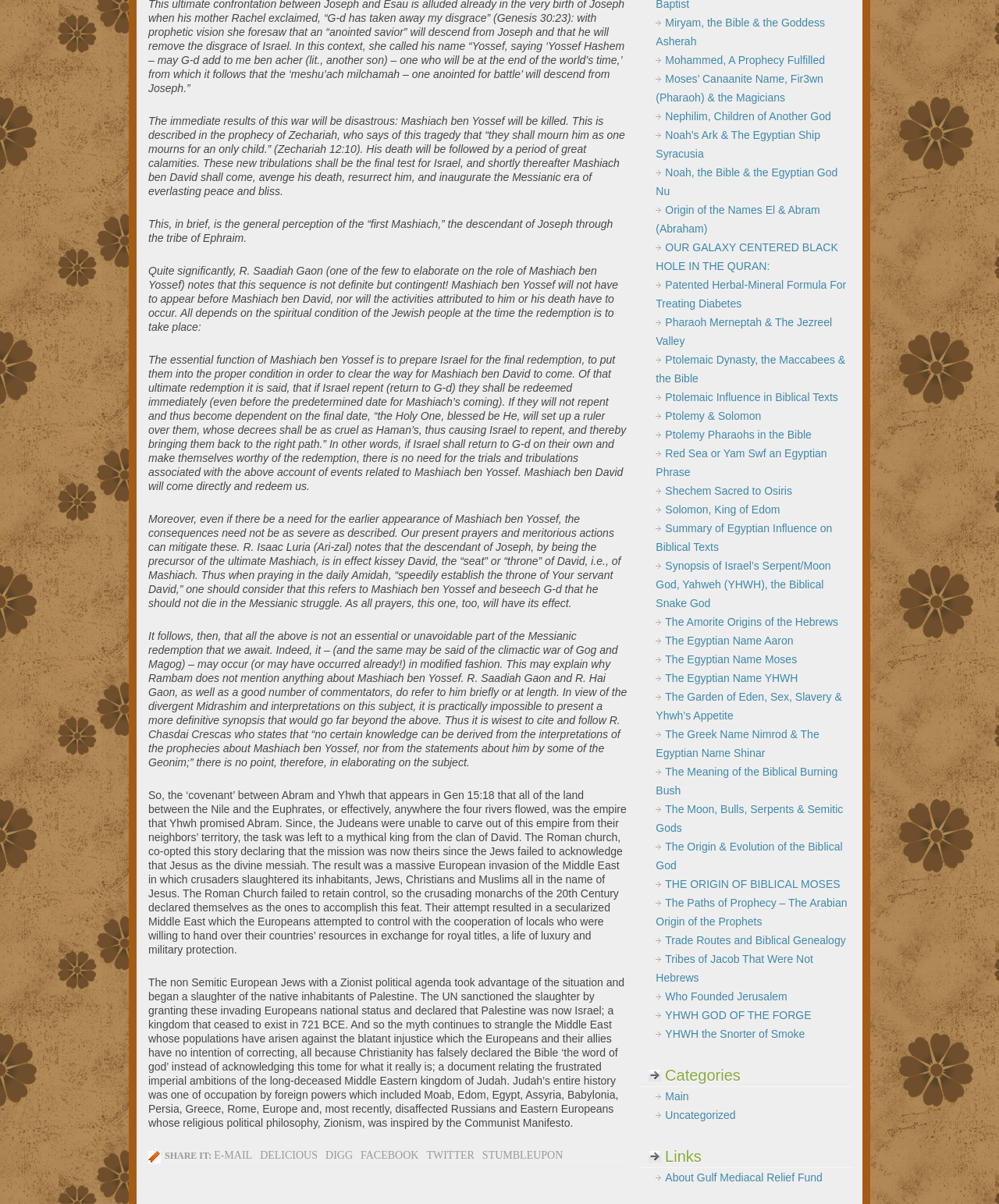Could you find the bounding box coordinates of the clickable area to complete this instruction: "Learn more about the Arabian origin of the prophets"?

[0.656, 0.745, 0.848, 0.771]